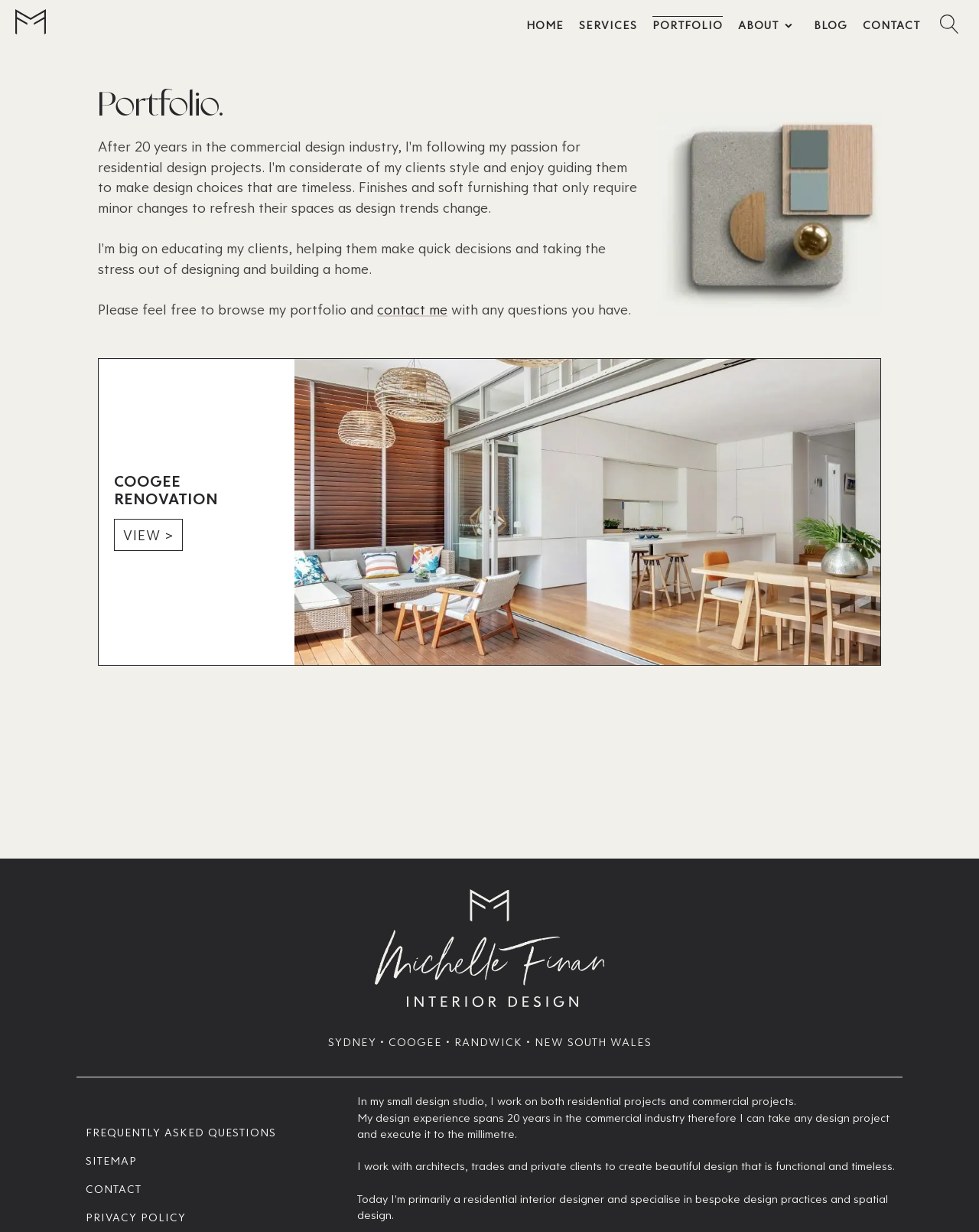Please determine the bounding box coordinates of the element to click on in order to accomplish the following task: "go to home page". Ensure the coordinates are four float numbers ranging from 0 to 1, i.e., [left, top, right, bottom].

[0.538, 0.013, 0.576, 0.027]